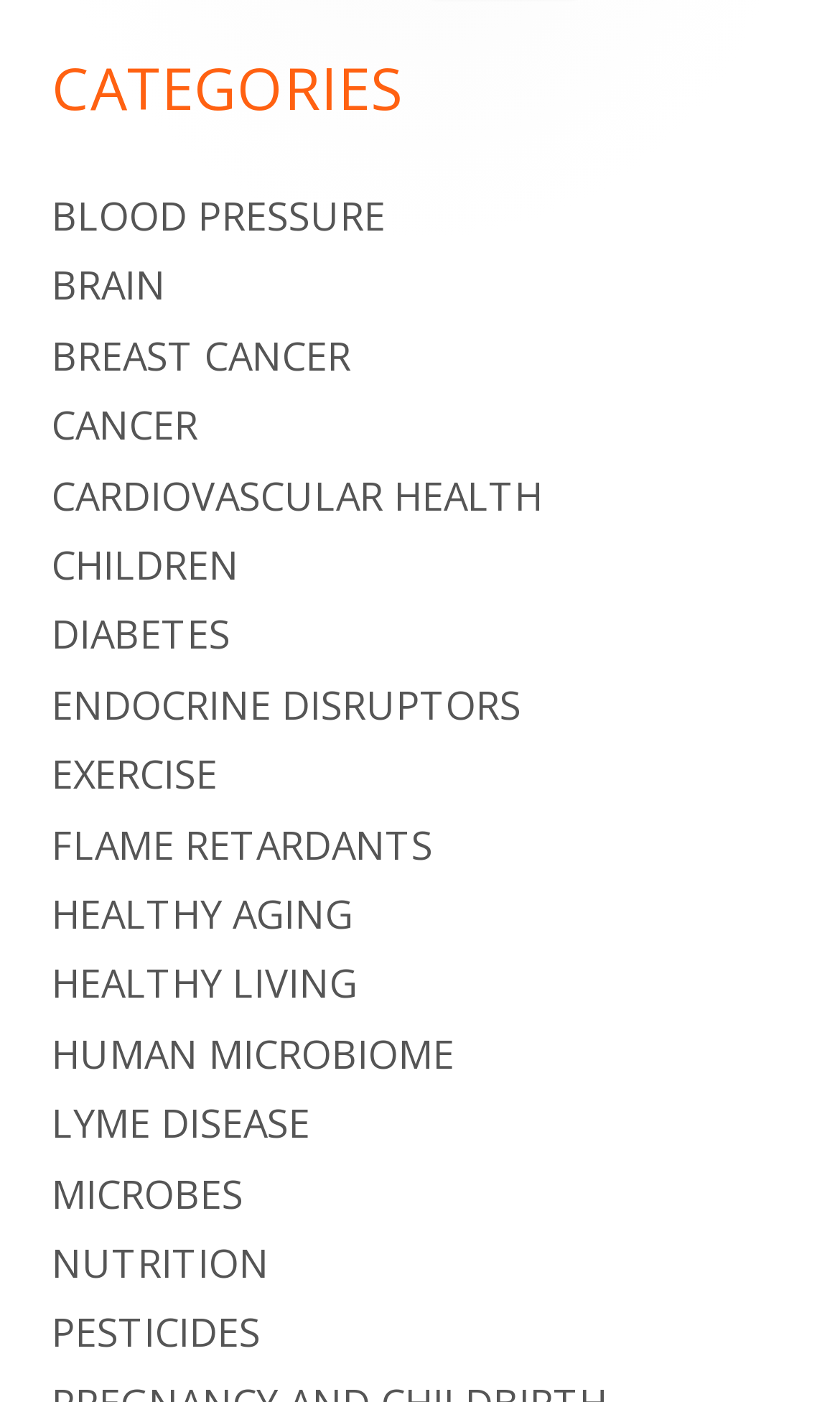Please locate the bounding box coordinates for the element that should be clicked to achieve the following instruction: "click on BLOOD PRESSURE". Ensure the coordinates are given as four float numbers between 0 and 1, i.e., [left, top, right, bottom].

[0.062, 0.135, 0.459, 0.172]